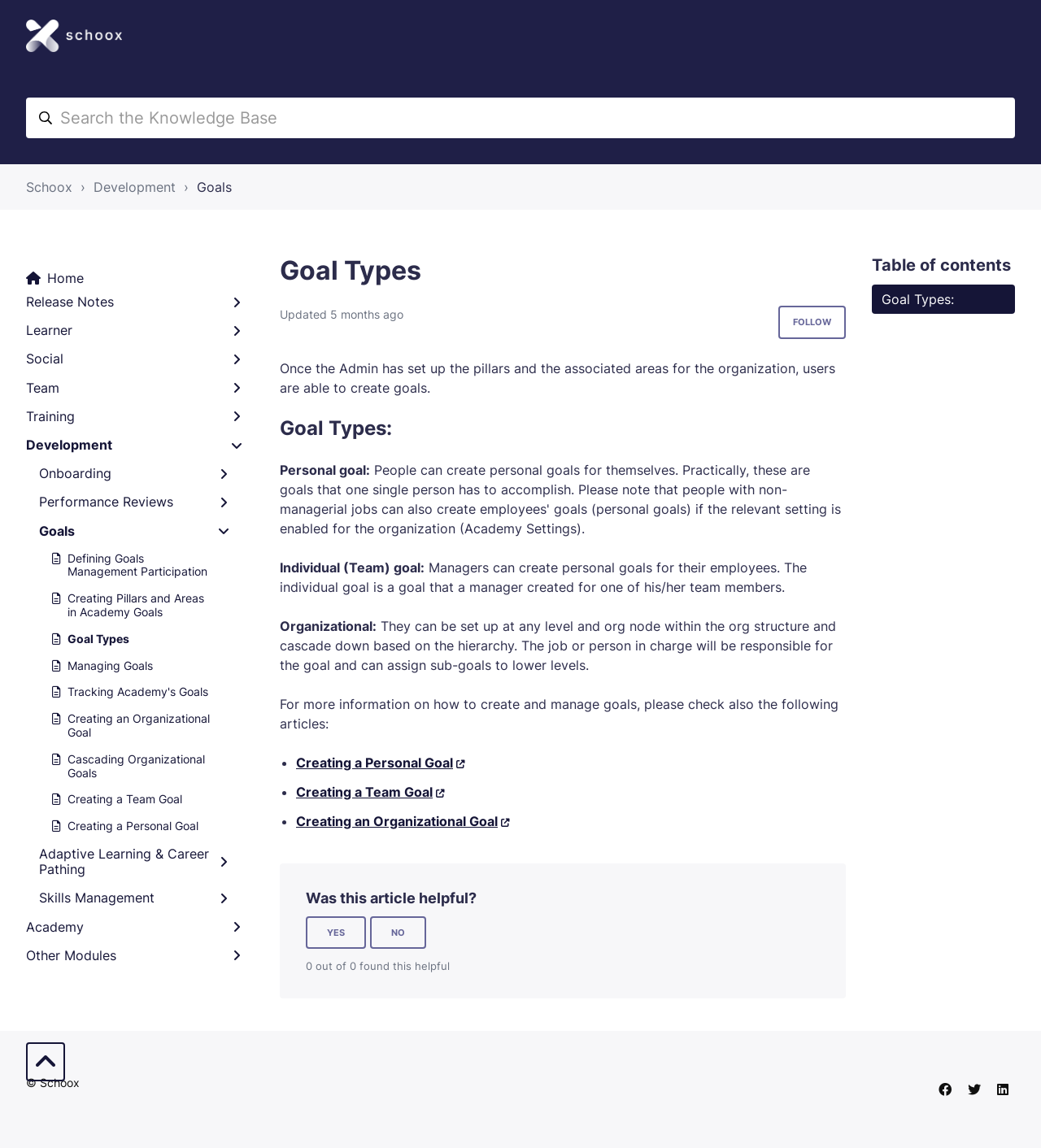Show me the bounding box coordinates of the clickable region to achieve the task as per the instruction: "Search the Knowledge Base".

[0.025, 0.085, 0.975, 0.12]